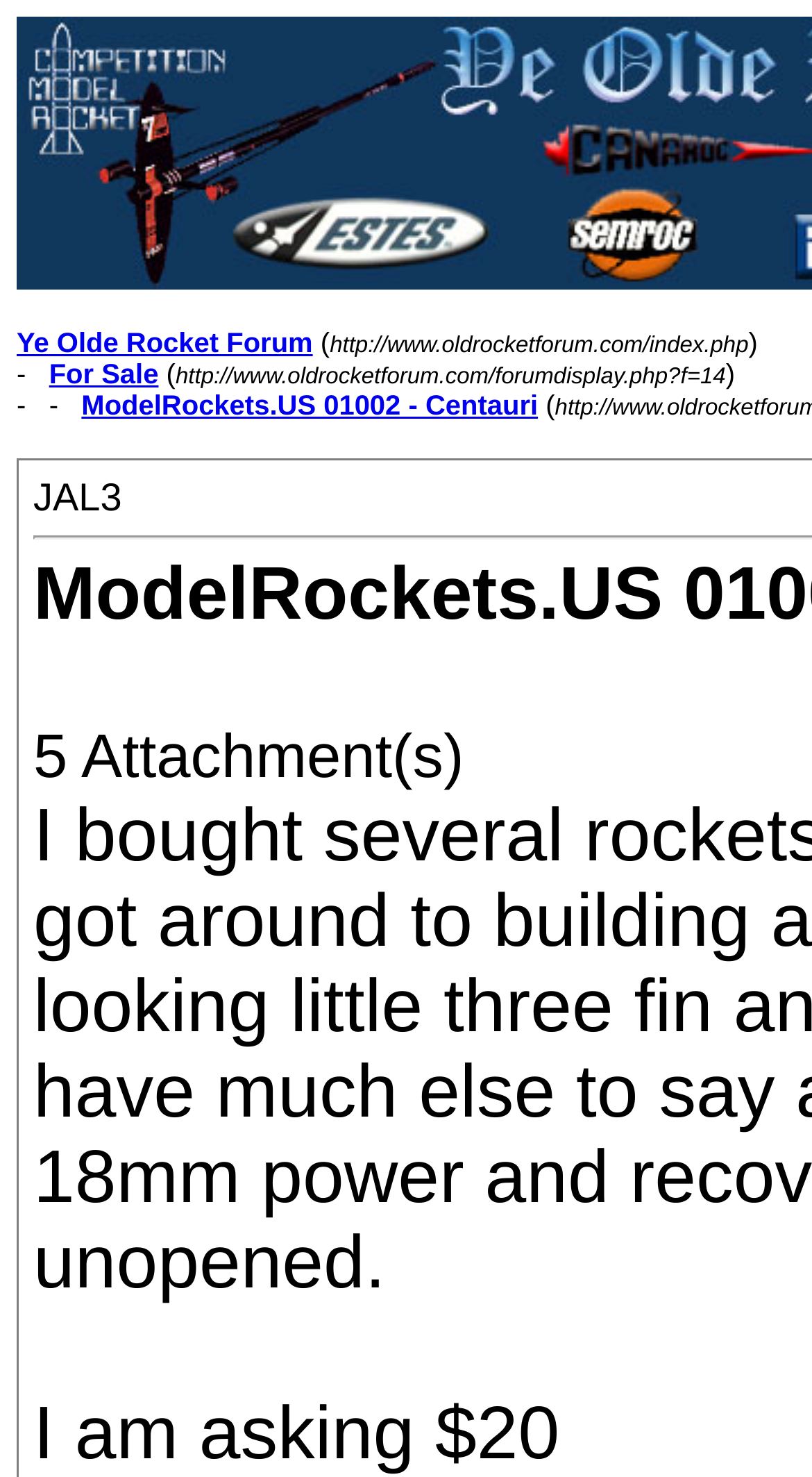Respond with a single word or phrase for the following question: 
What is the name of the current forum?

ModelRockets.US 01002 - Centauri